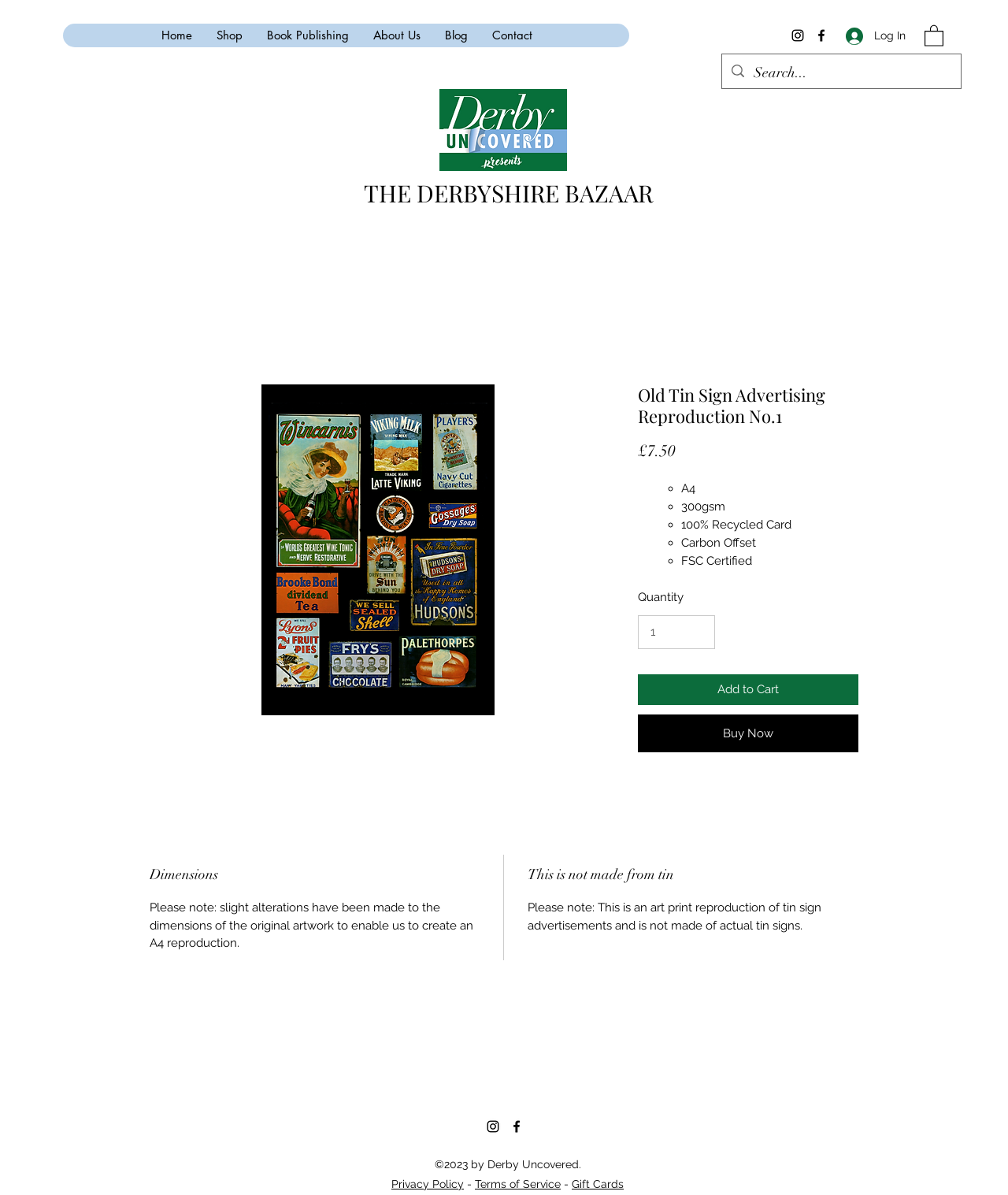What is the material of the card?
Using the visual information, respond with a single word or phrase.

100% Recycled Card